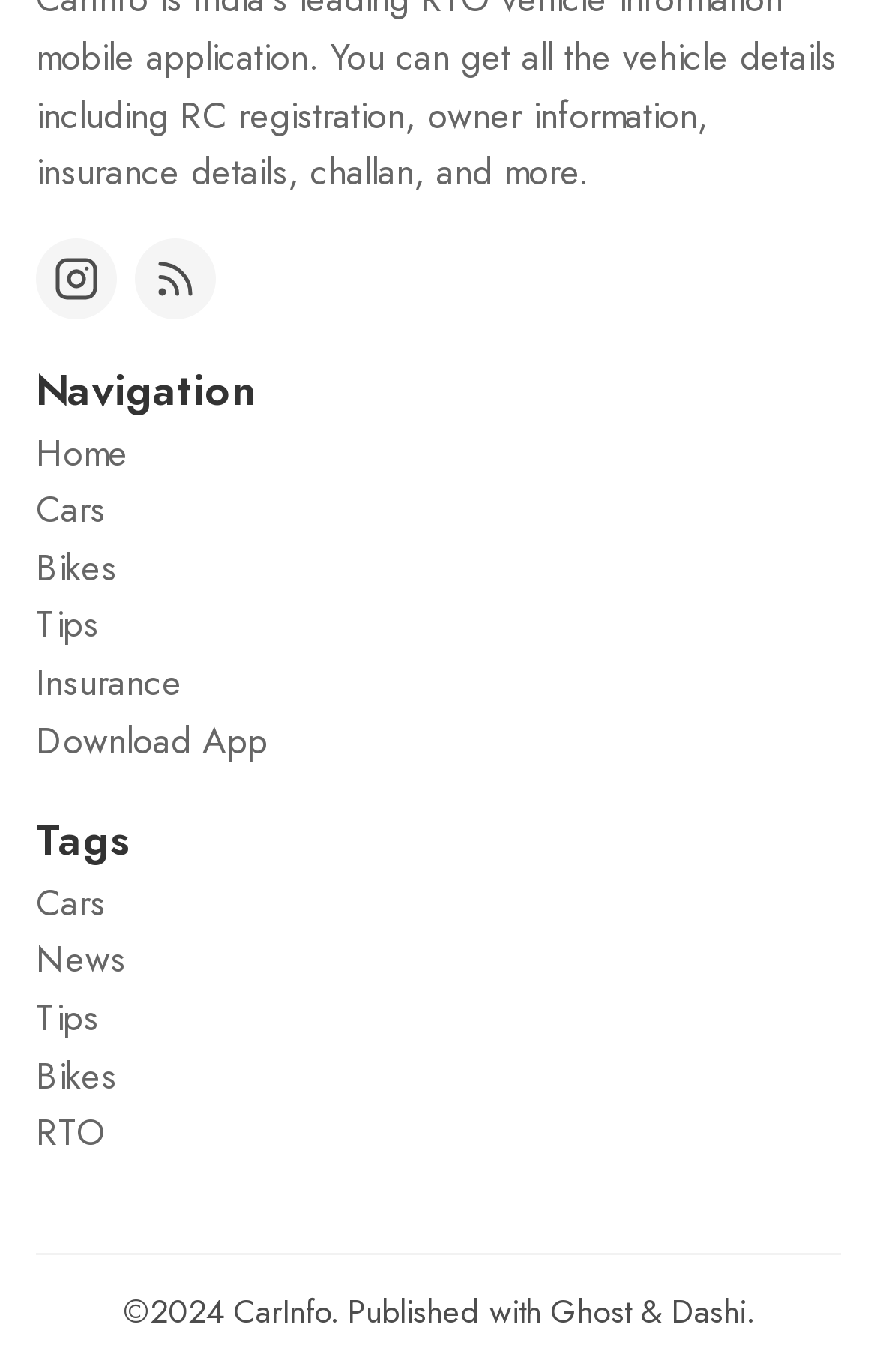How many social media links are there?
Carefully examine the image and provide a detailed answer to the question.

The number of social media links can be determined by looking at the links at the top of the page. There are two social media links, one for 'Instagram' and one for 'RSS'.